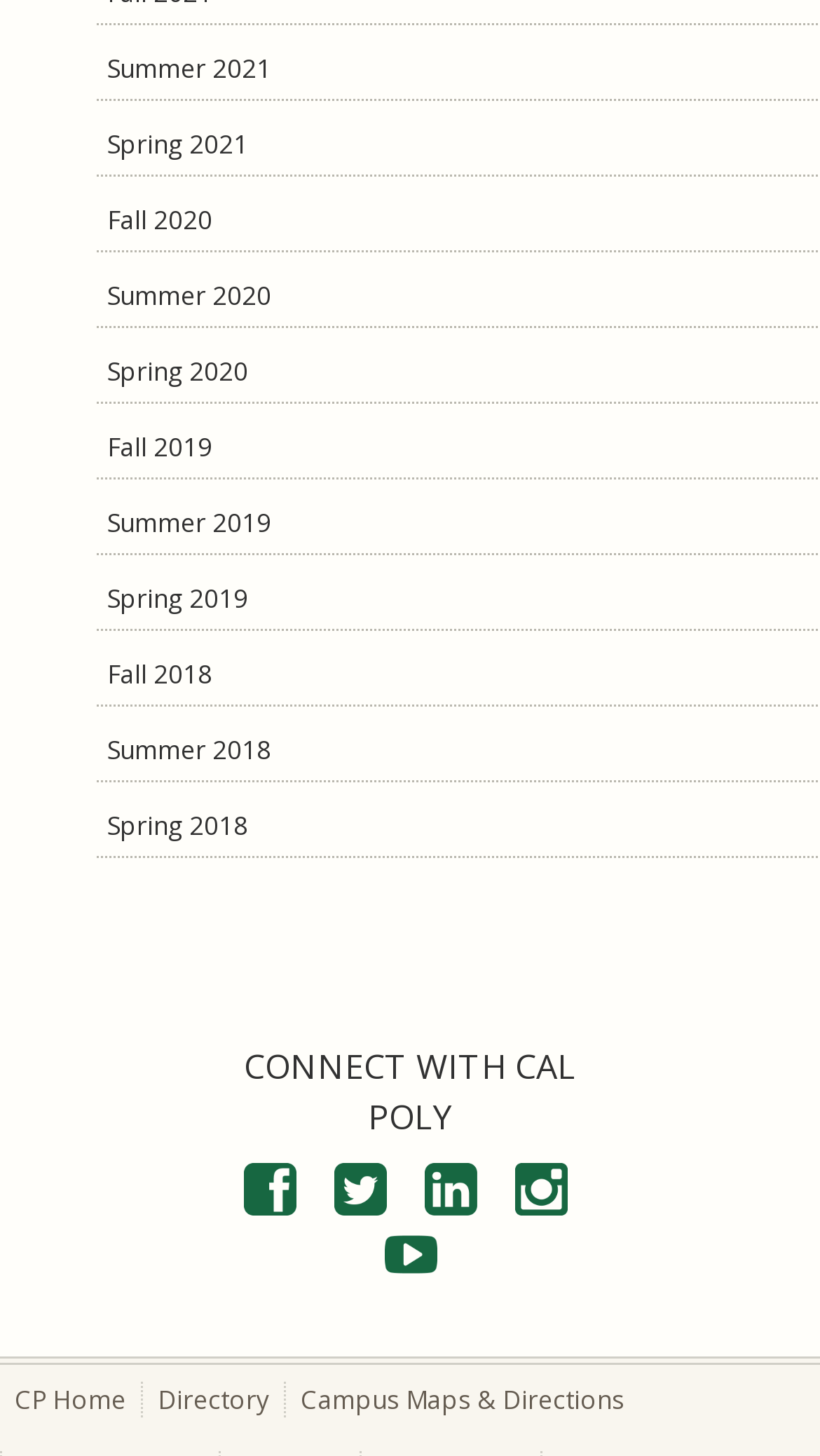What social media platform has an icon with a bird?
Please respond to the question thoroughly and include all relevant details.

I noticed that there are several social media icons at the bottom of the webpage. By examining the icons, I found that the one with a bird is the Twitter icon.